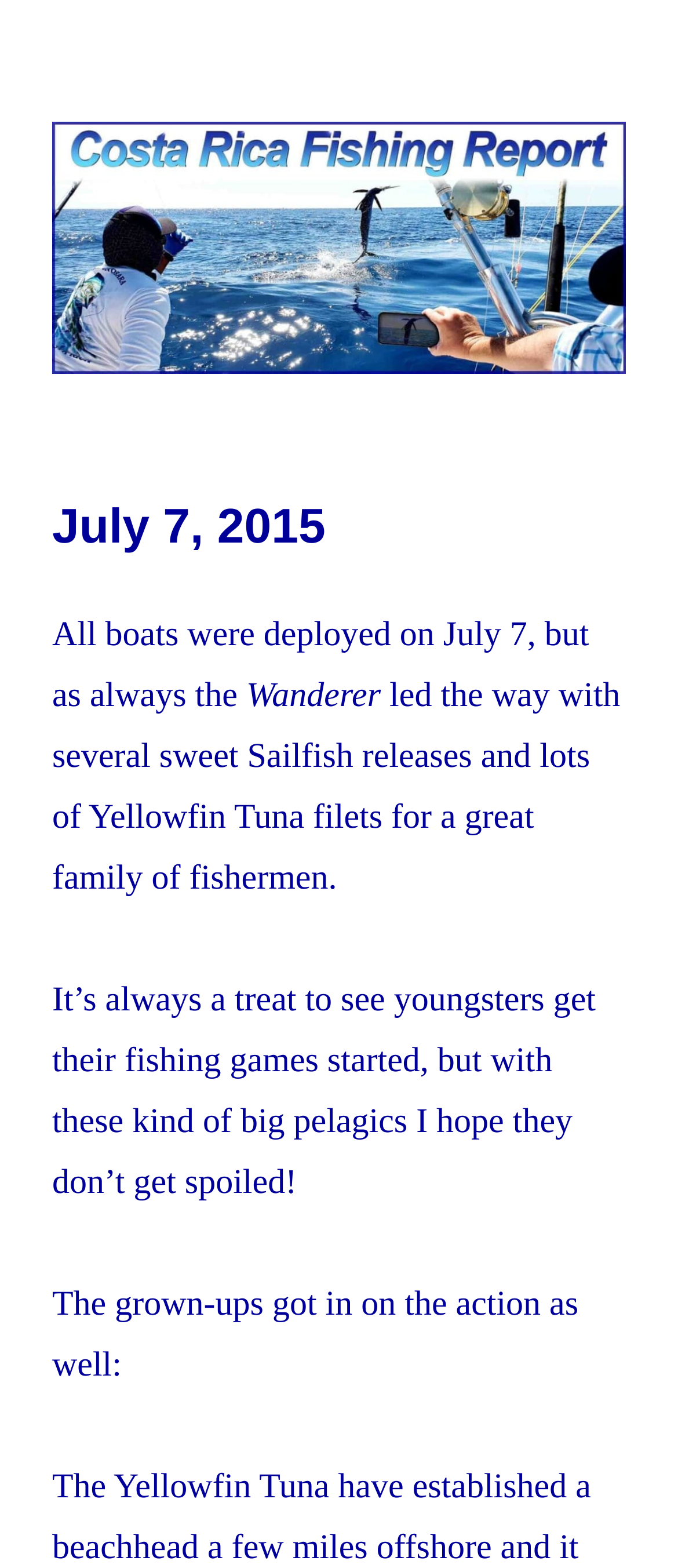Identify the text that serves as the heading for the webpage and generate it.

July 7, 2015